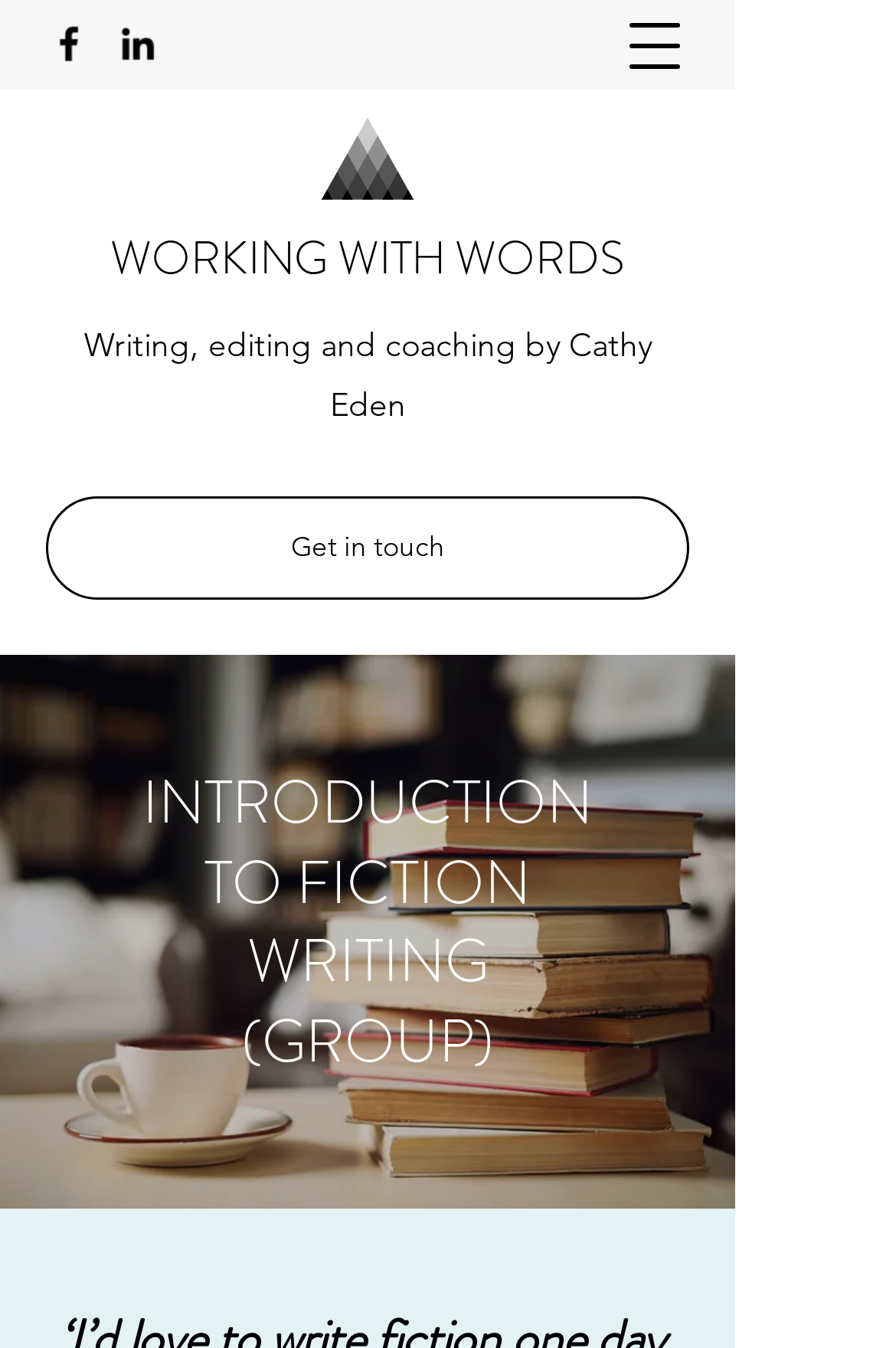What is the theme of the image at the bottom of the page?
From the image, respond with a single word or phrase.

Books